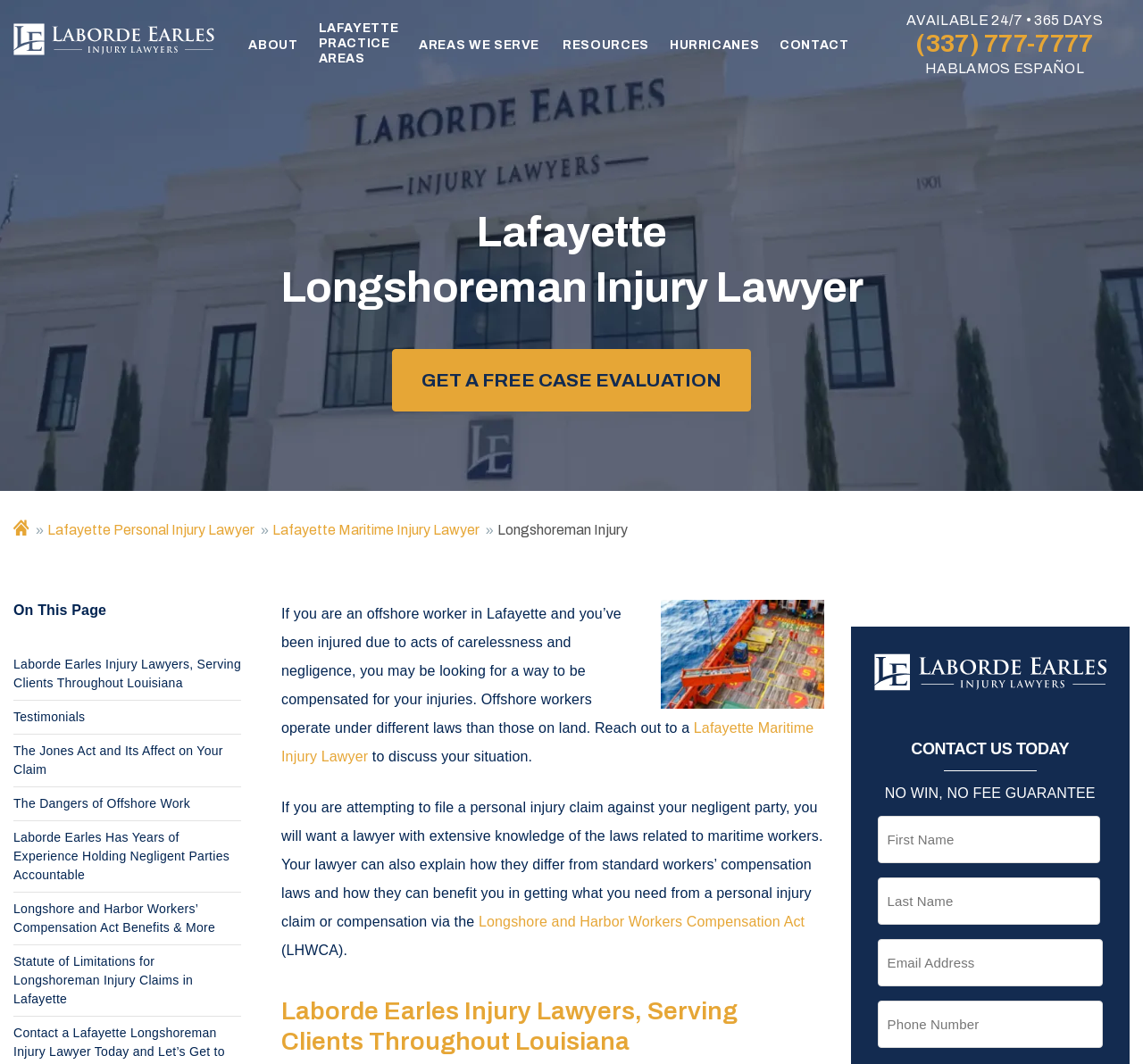Find the bounding box coordinates of the area that needs to be clicked in order to achieve the following instruction: "Call the phone number (337) 777-7777". The coordinates should be specified as four float numbers between 0 and 1, i.e., [left, top, right, bottom].

[0.801, 0.026, 0.957, 0.057]